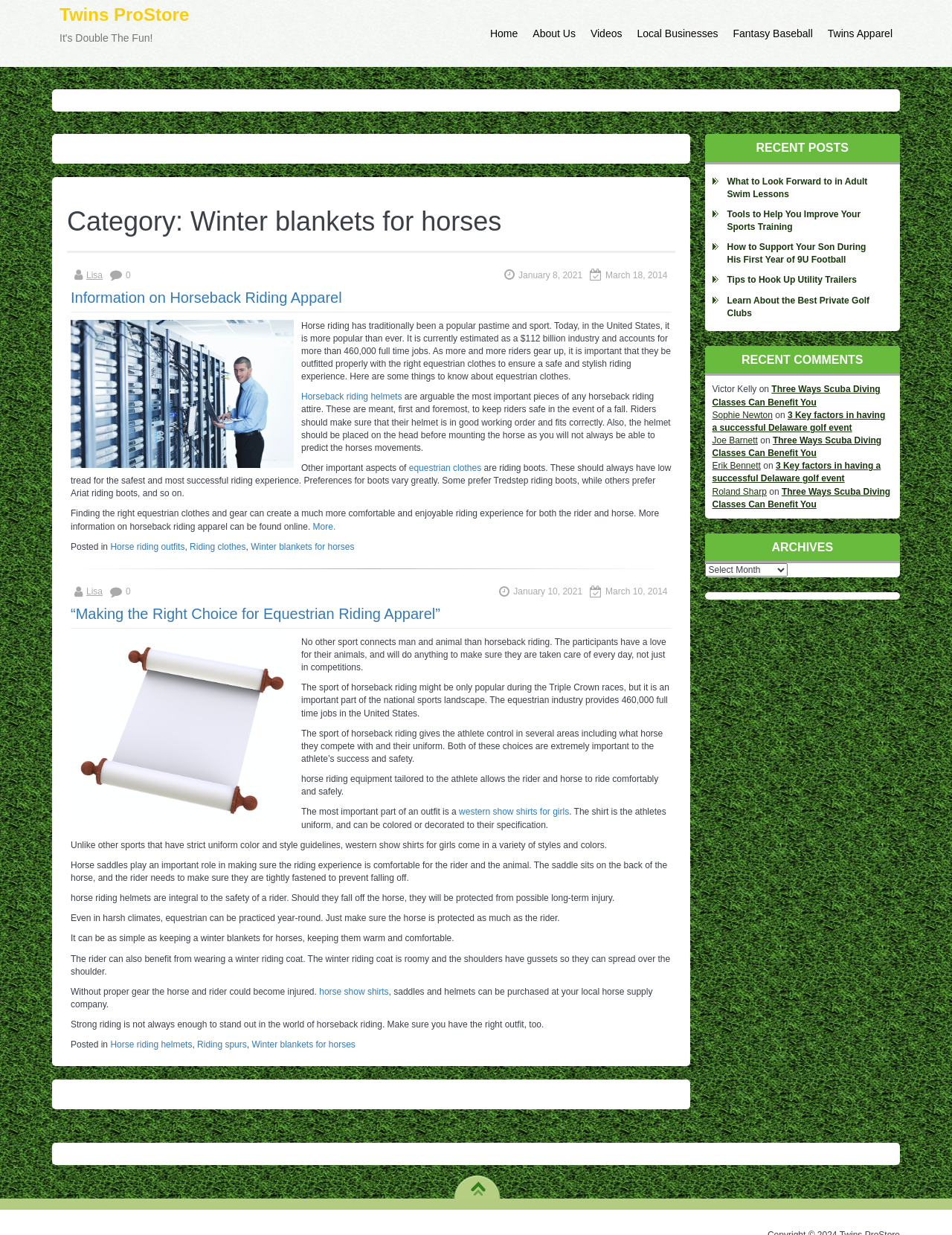From the webpage screenshot, predict the bounding box of the UI element that matches this description: "equestrian clothes".

[0.429, 0.375, 0.506, 0.383]